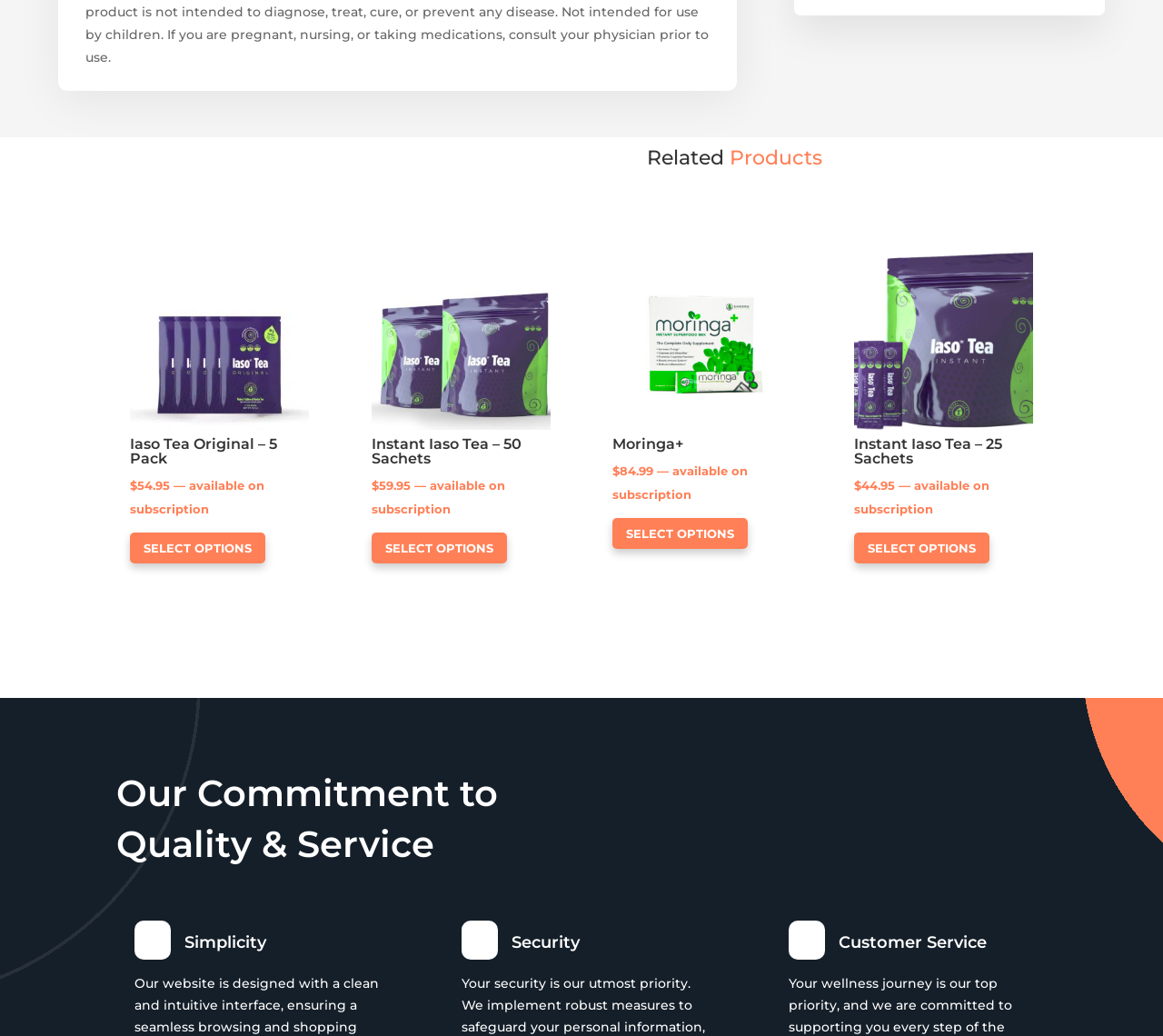Please determine the bounding box coordinates of the element to click on in order to accomplish the following task: "Add Iaso Tea Original to wishlist". Ensure the coordinates are four float numbers ranging from 0 to 1, i.e., [left, top, right, bottom].

[0.143, 0.244, 0.17, 0.27]